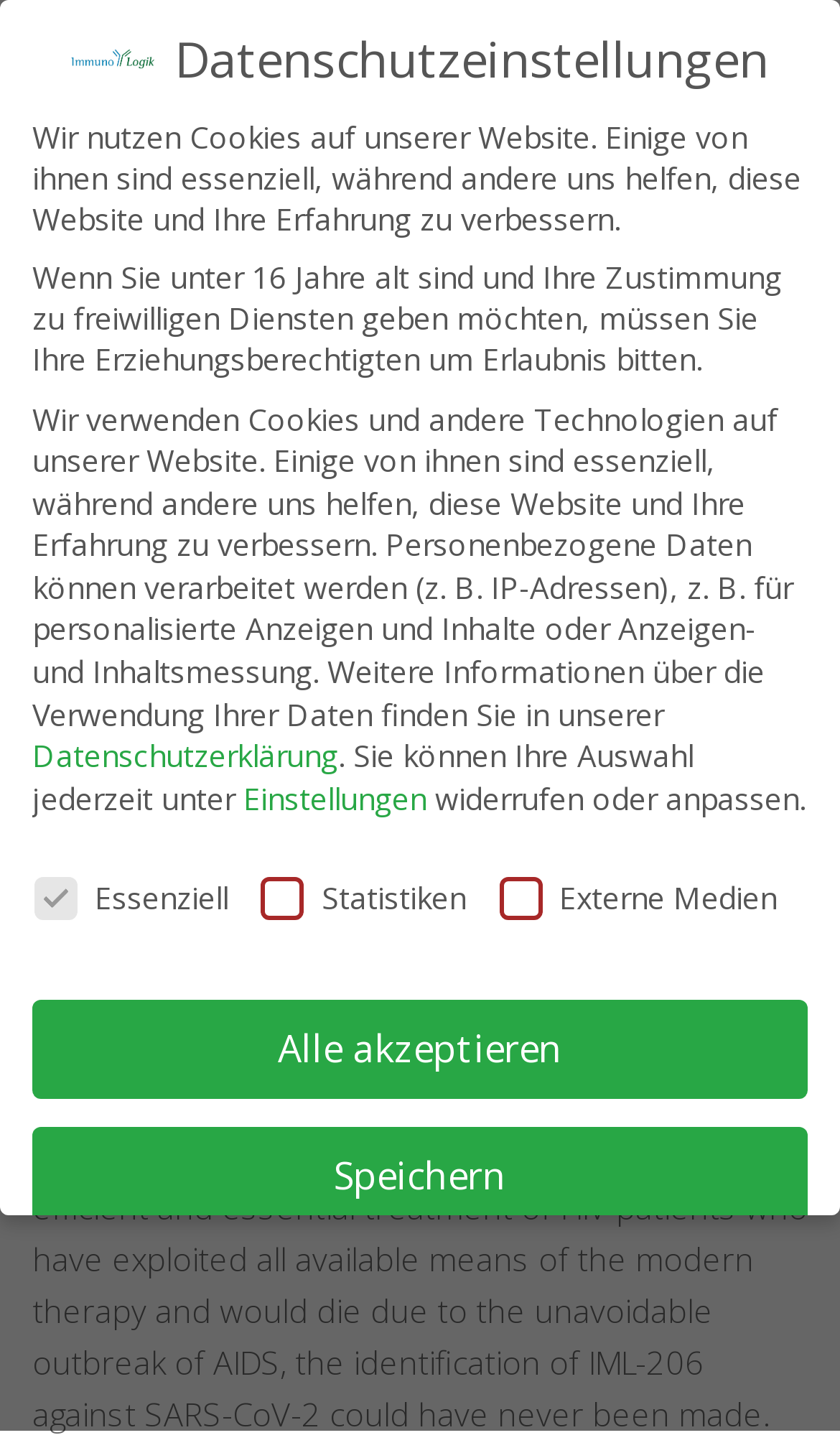Provide a comprehensive caption for the webpage.

The webpage appears to be an article page from ImmunoLogik, a company that has extended its cooperation contract with the University Hospital Erlangen until September 2023. 

At the top left of the page, there is a link to ImmunoLogik's homepage, accompanied by the company's logo. On the top right, there is a small icon with a dropdown arrow. 

Below the logo, the main heading "COOPERATION CONTRACT WITH UNIVERSITY HOSPITAL ERLANGEN EXTENDED FOR 2023" is prominently displayed. The date "OKTOBER 18, 2022" is shown to the right of the heading, and a link to the "BUSINESS" category is located below it. 

The main article text is positioned below the heading, stating that ImmunoLogik and the University Hospital Erlangen have decided to continue their successful cooperation and agreed on an extension of the cooperation contract until September 2023. 

On the bottom left of the page, there is a section titled "Datenschutzeinstellungen" (Data Protection Settings), which contains information about the website's use of cookies and data processing. This section includes several paragraphs of text, links to the "Datenschutzerklärung" (Privacy Policy), and checkboxes to customize data protection settings. 

Below the data protection section, there are three buttons: "Alle akzeptieren" (Accept All), "Speichern" (Save), and "Ablehnen" (Reject), which allow users to manage their data protection preferences.